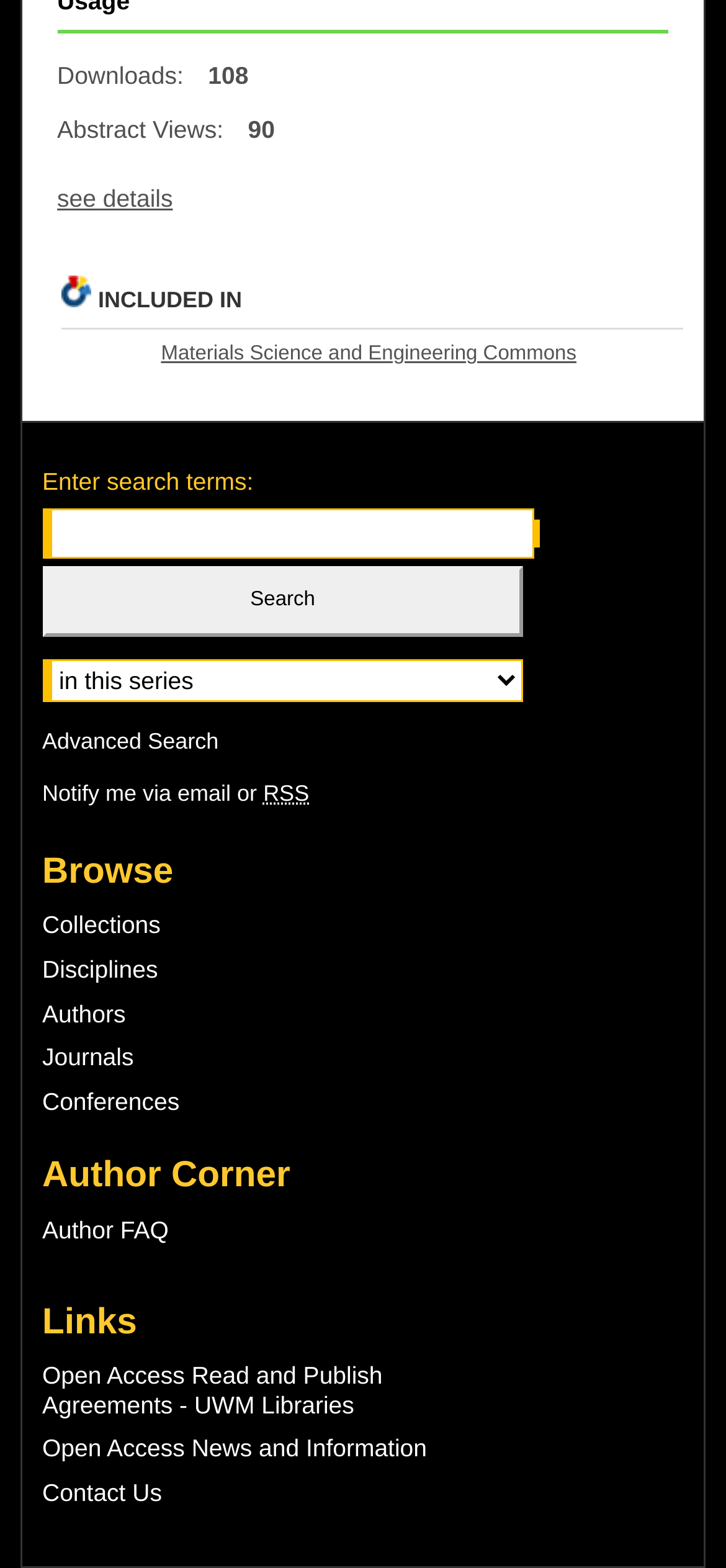Please provide the bounding box coordinates for the element that needs to be clicked to perform the following instruction: "Go to advanced search". The coordinates should be given as four float numbers between 0 and 1, i.e., [left, top, right, bottom].

[0.058, 0.304, 0.301, 0.32]